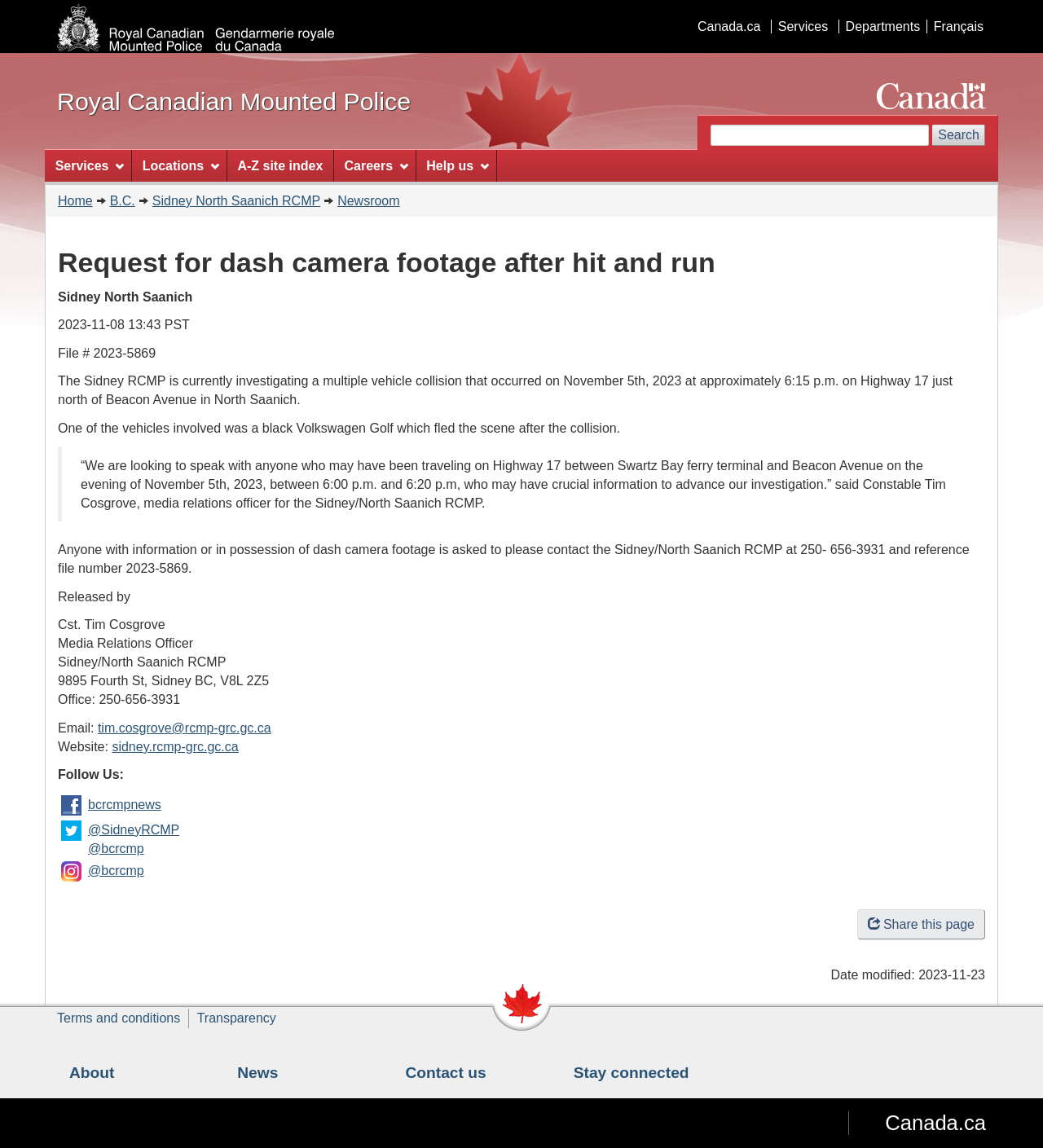Please determine the bounding box coordinates for the element that should be clicked to follow these instructions: "Contact the Sidney/North Saanich RCMP".

[0.055, 0.169, 0.089, 0.181]